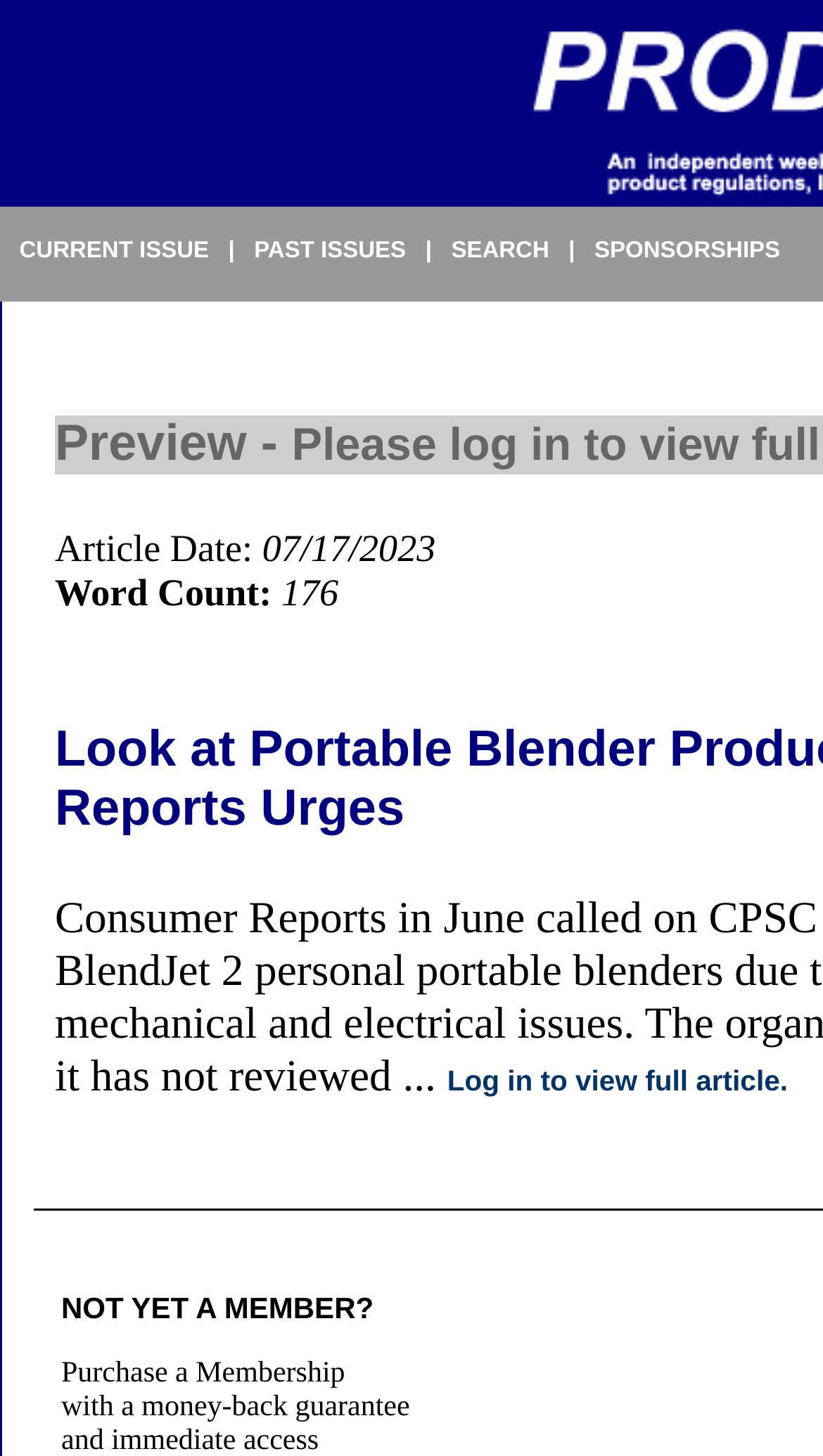Provide a thorough description of the webpage's content and layout.

The webpage appears to be an article or news page from Consumer Reports, with a focus on product safety. At the top, there are several links, including "CURRENT ISSUE", "PAST ISSUES", "SEARCH", and "SPONSORSHIPS", which are evenly spaced and aligned horizontally. 

Below these links, the main content of the page begins. There is a prominent headline, "Product Safety Letter - Look at Portable Blender Product, Consumer Reports Urges", which suggests that the article is about a specific product safety issue related to portable blenders. 

Further down the page, there is a section that requires login to view the full article. This section is positioned roughly in the middle of the page, and it contains a brief teaser or summary of the article. 

At the very bottom of the page, there is a small paragraph or sentence that mentions a money-back guarantee, which may be related to a product or service offered by Consumer Reports.